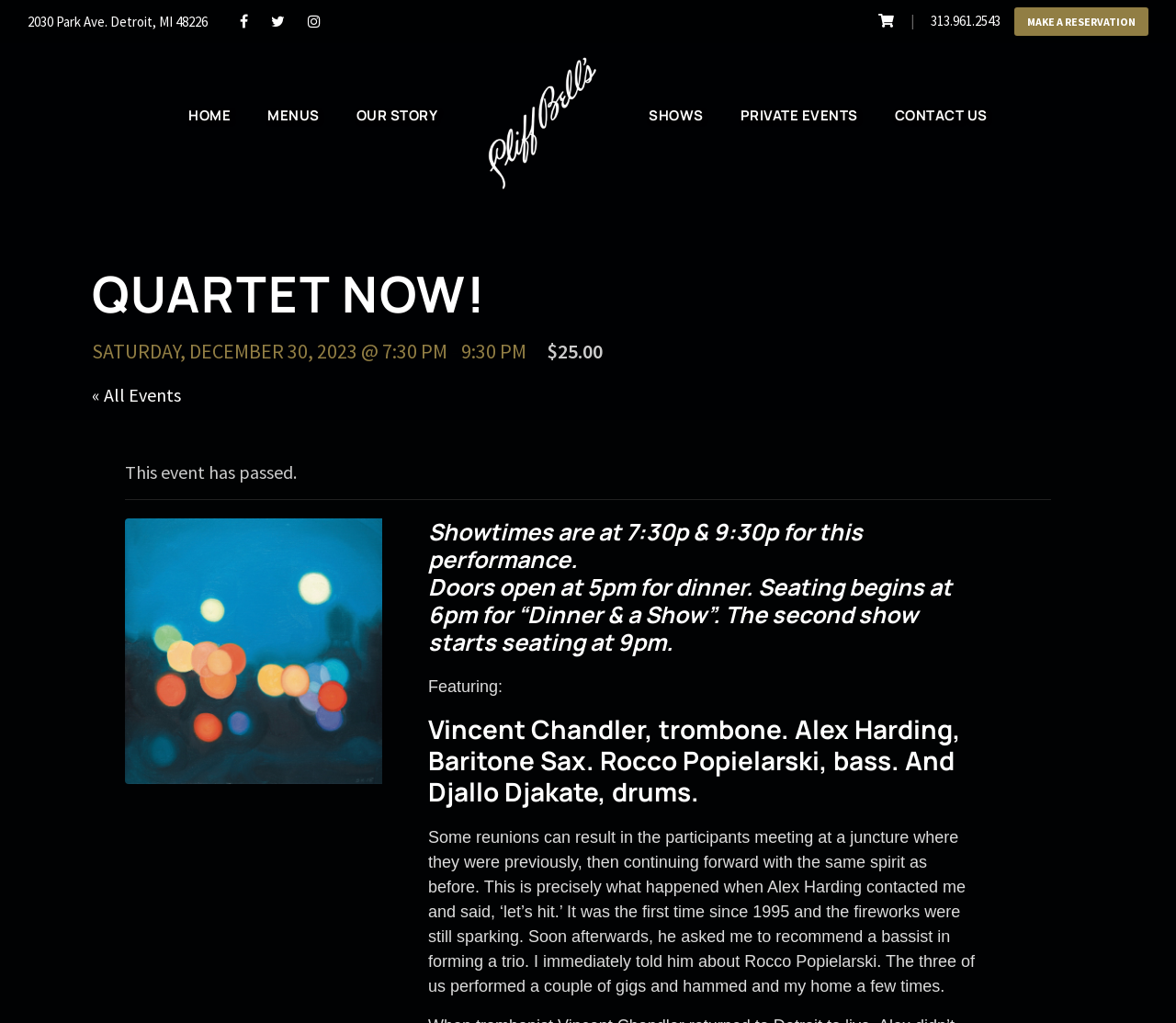Offer a meticulous description of the webpage's structure and content.

The webpage appears to be an event page for a performance at Cliff Bell's, a venue located at 2030 Park Ave, Detroit, MI 48226. At the top of the page, there are several social media links and a phone number, 313.961.2543, with a "MAKE A RESERVATION" button to the right.

Below this, there is a navigation menu with links to "HOME", "MENUS", "OUR STORY", "SHOWS", "PRIVATE EVENTS", and "CONTACT US". To the right of this menu, there is an image.

The main content of the page is focused on the event "QUARTET NOW!", which is taking place on Saturday, December 30, 2023, at 7:30 PM and 9:30 PM. The event details are listed, including the price of $25.00. There is also a link to "« All Events" above the event details.

Below the event details, there is a notice stating "This event has passed." However, the rest of the content on the page suggests that the event has not yet occurred.

The showtimes and other important details are listed, including the doors opening at 5 PM for dinner and seating beginning at 6 PM for "Dinner & a Show". The second show starts seating at 9 PM.

The page also features a description of the performers, including Vincent Chandler on trombone, Alex Harding on Baritone Sax, Rocco Popielarski on bass, and Djallo Djakate on drums. There is a lengthy paragraph describing the reunion of the performers and how they came together to form a trio.